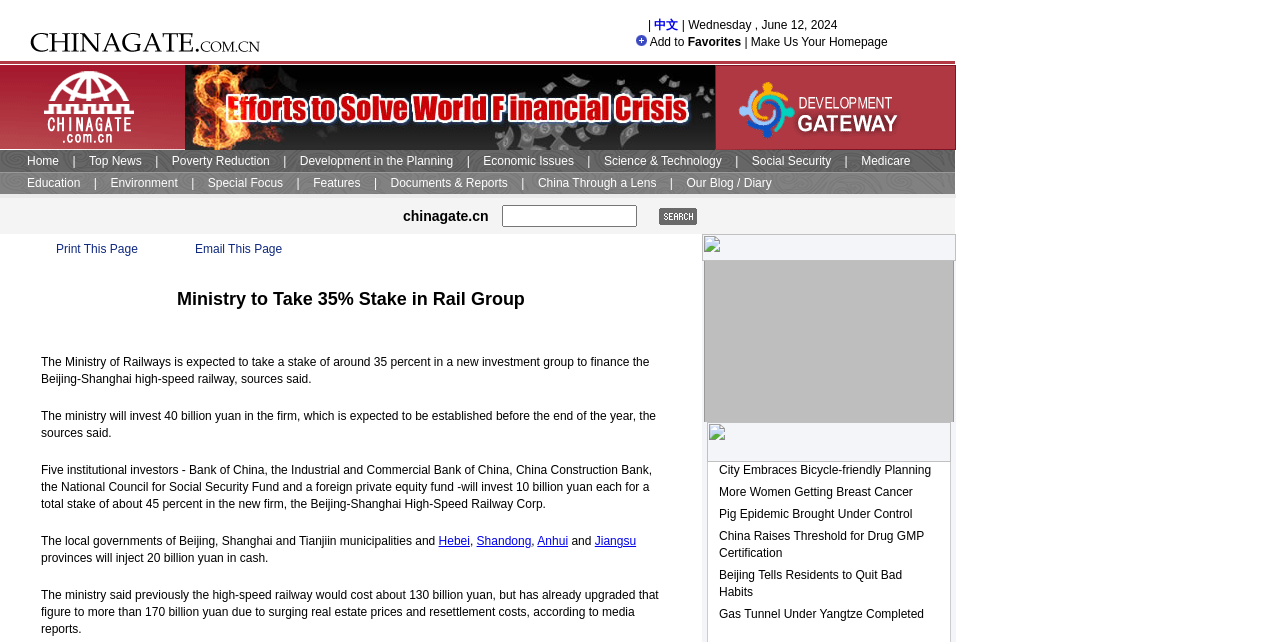Please identify the bounding box coordinates of the region to click in order to complete the task: "view related topic". The coordinates must be four float numbers between 0 and 1, specified as [left, top, right, bottom].

None